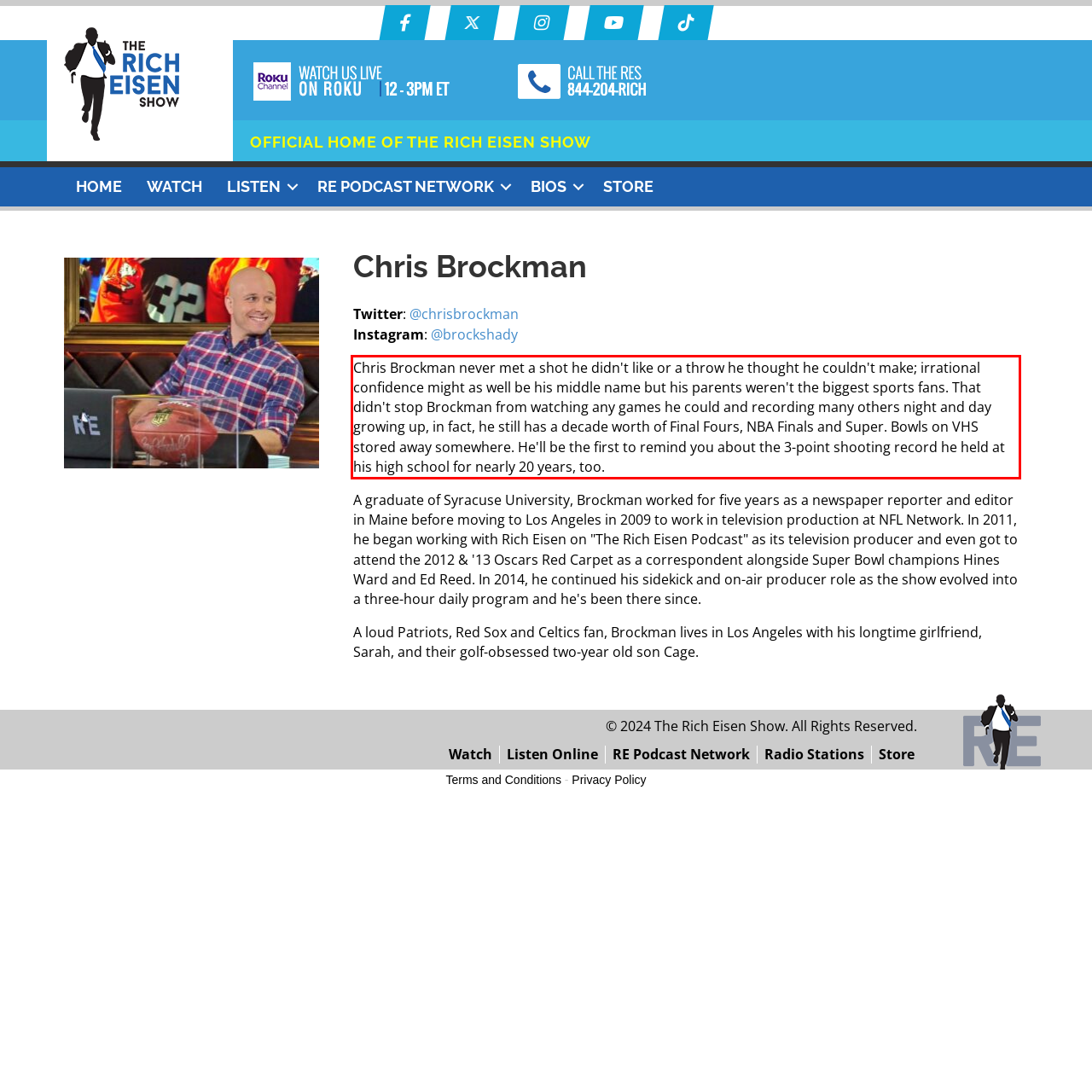You are given a webpage screenshot with a red bounding box around a UI element. Extract and generate the text inside this red bounding box.

Chris Brockman never met a shot he didn't like or a throw he thought he couldn't make; irrational confidence might as well be his middle name but his parents weren't the biggest sports fans. That didn't stop Brockman from watching any games he could and recording many others night and day growing up, in fact, he still has a decade worth of Final Fours, NBA Finals and Super. Bowls on VHS stored away somewhere. He'll be the first to remind you about the 3-point shooting record he held at his high school for nearly 20 years, too.